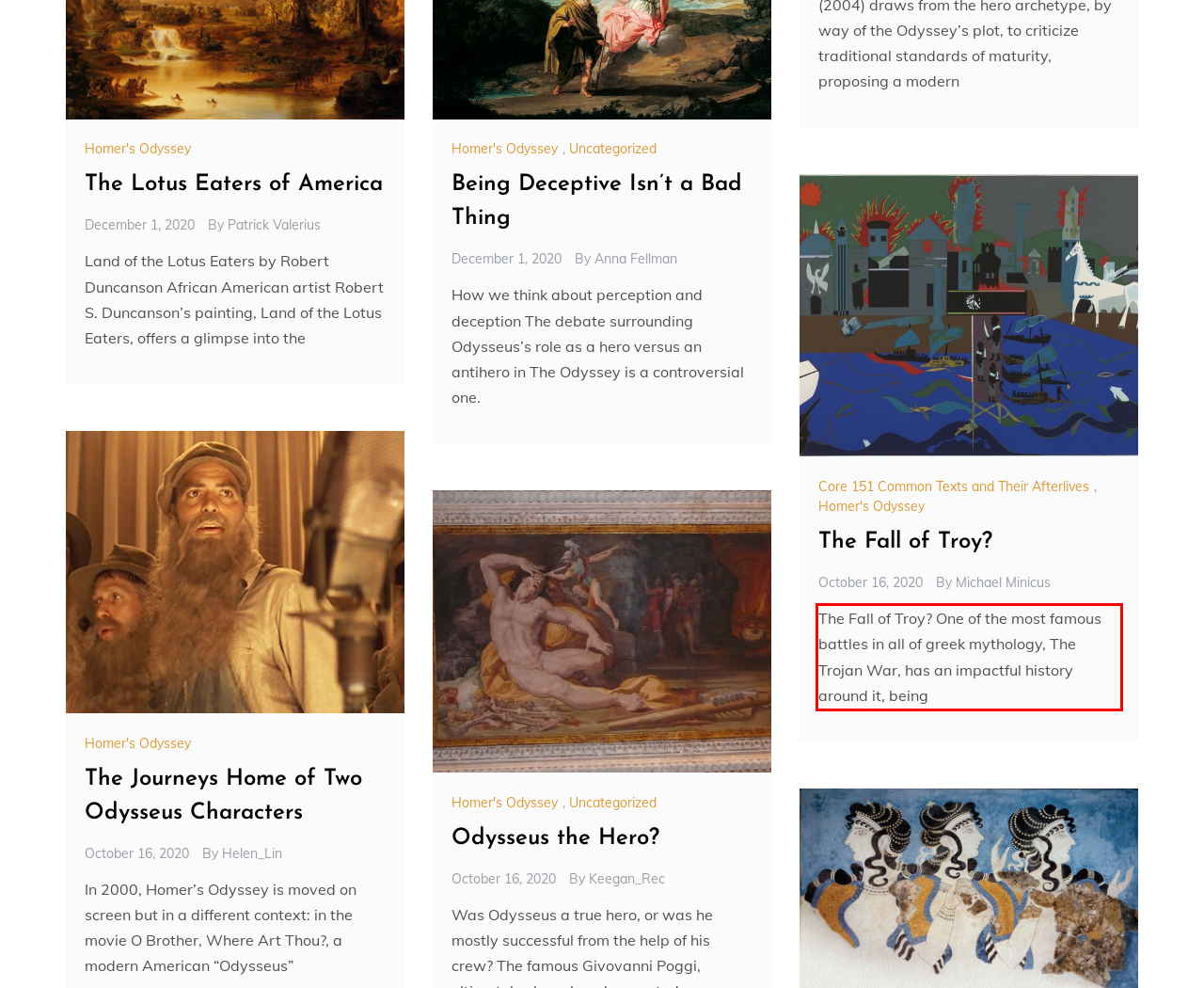Extract and provide the text found inside the red rectangle in the screenshot of the webpage.

The Fall of Troy? One of the most famous battles in all of greek mythology, The Trojan War, has an impactful history around it, being